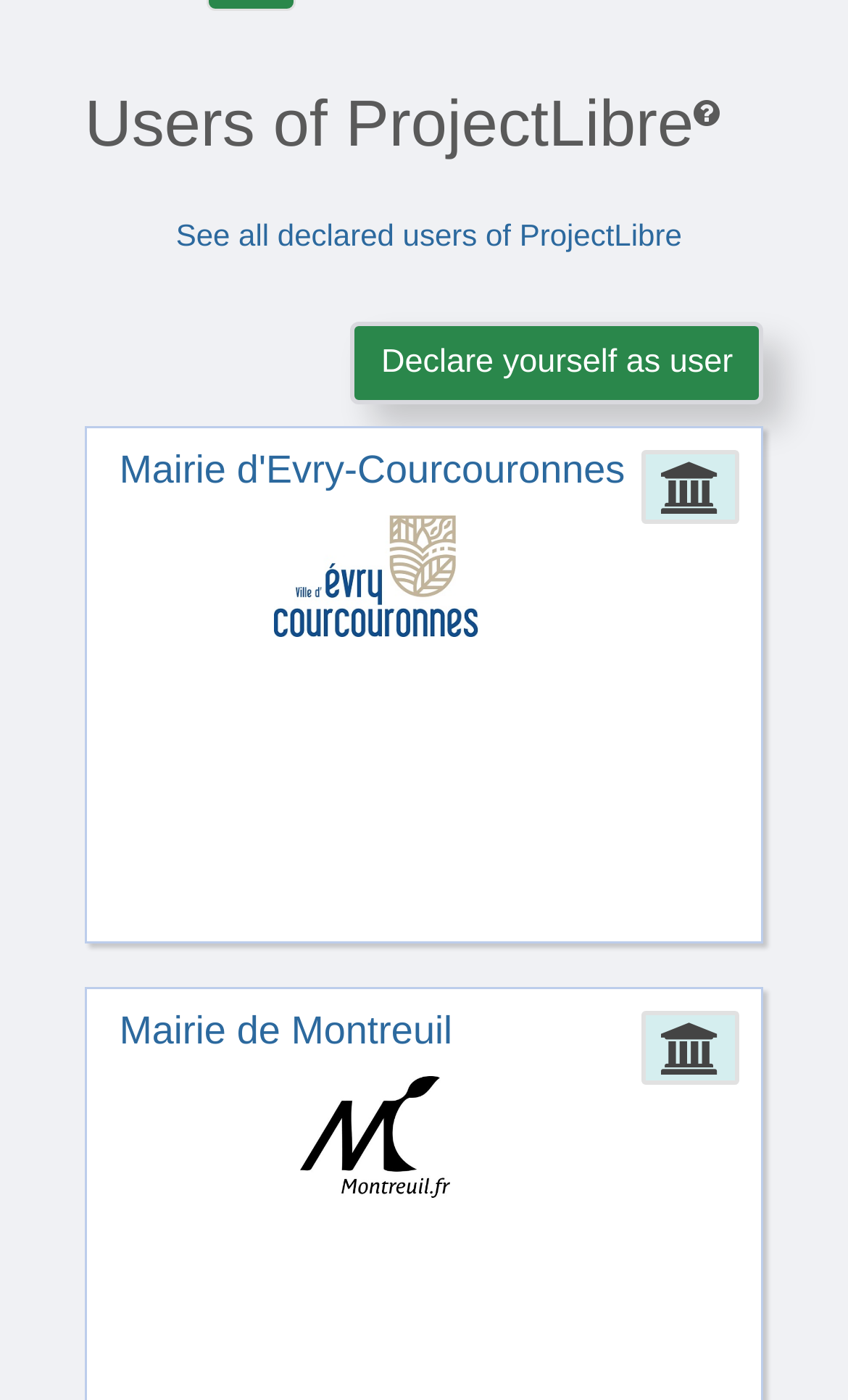What is the relationship between ProjectLibre and the listed users?
Using the image, respond with a single word or phrase.

They are users of ProjectLibre